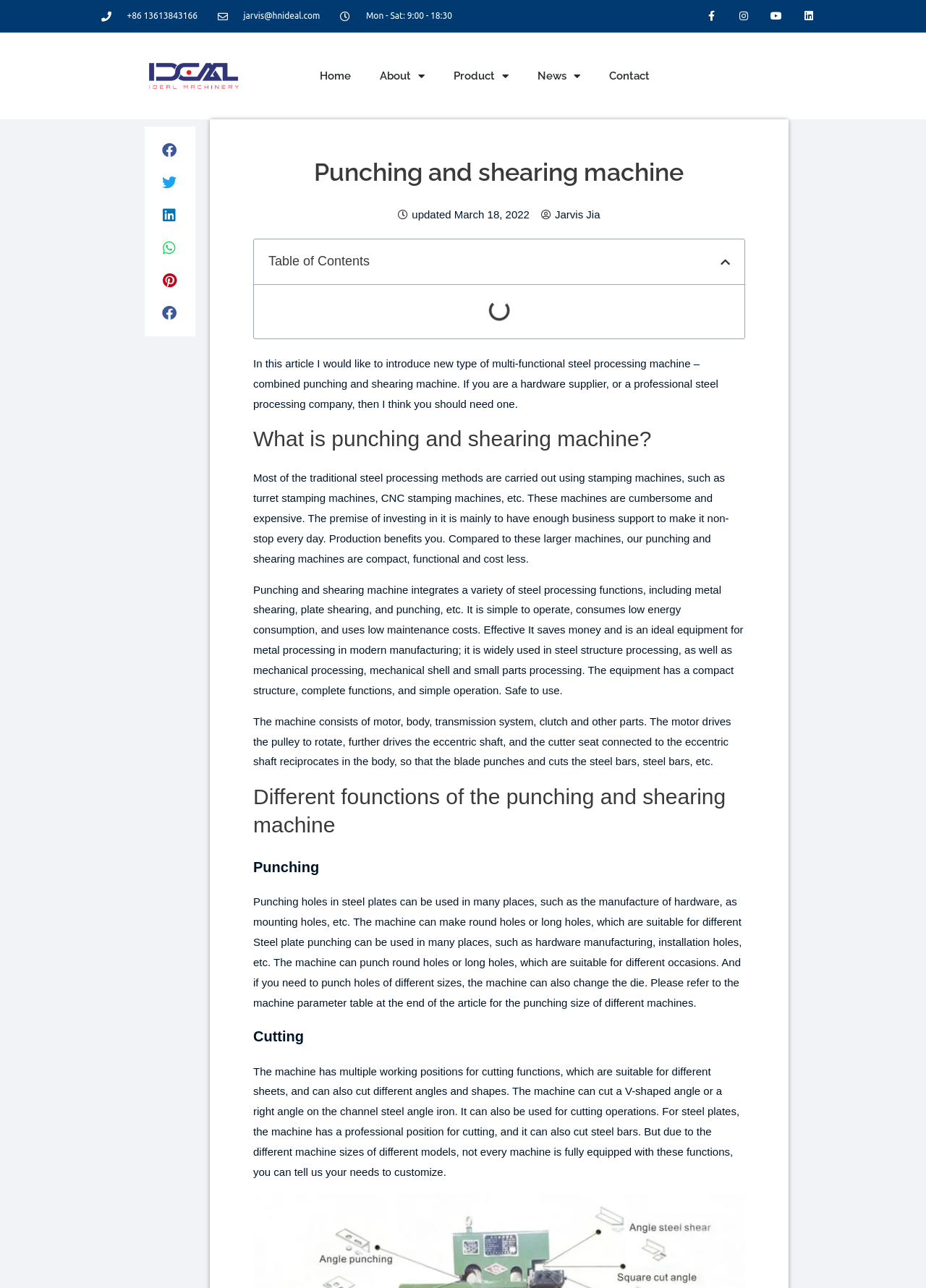Find the bounding box coordinates of the area to click in order to follow the instruction: "Contact Us".

None